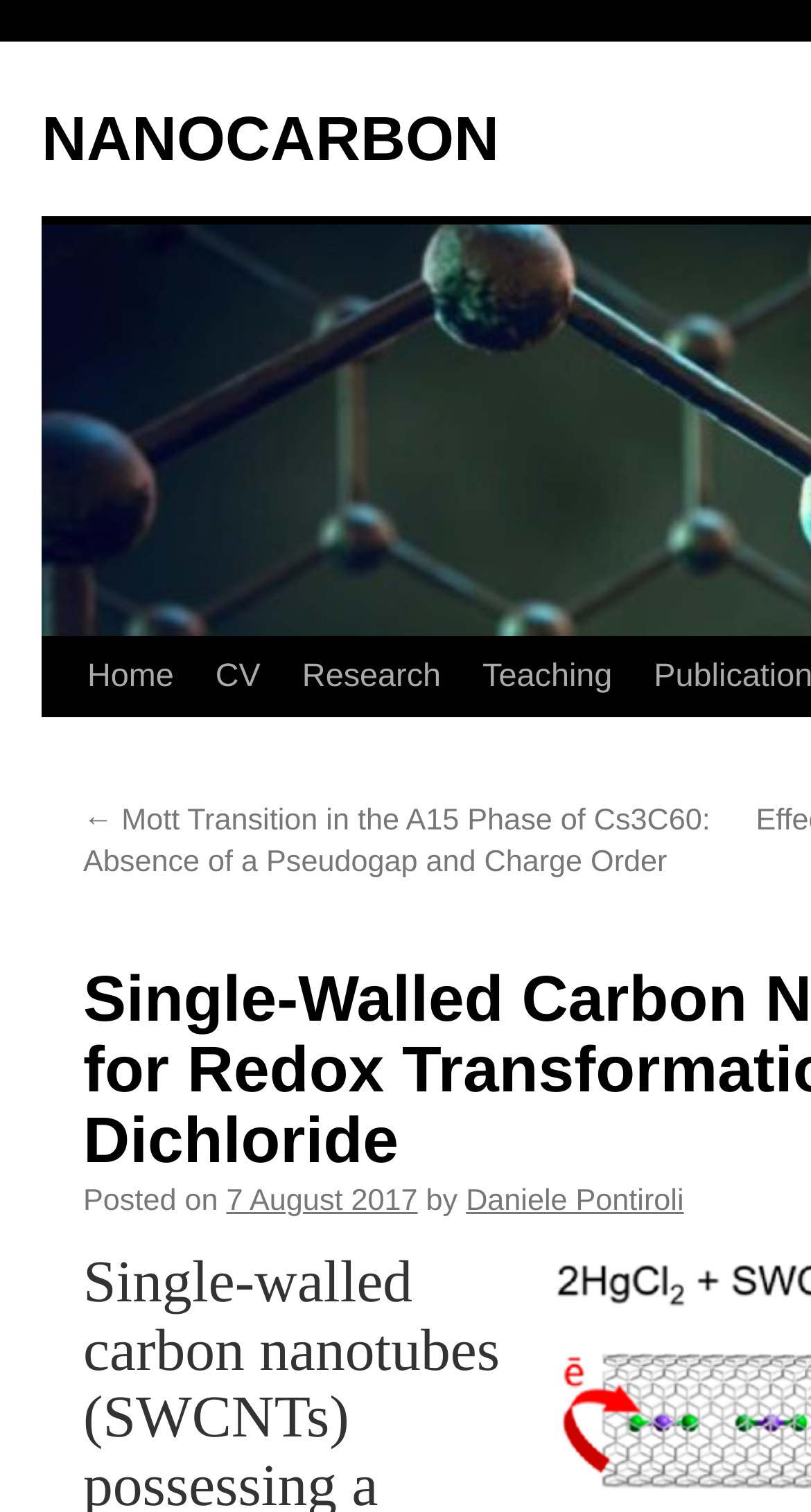Answer the question below in one word or phrase:
What is the first menu item?

Home